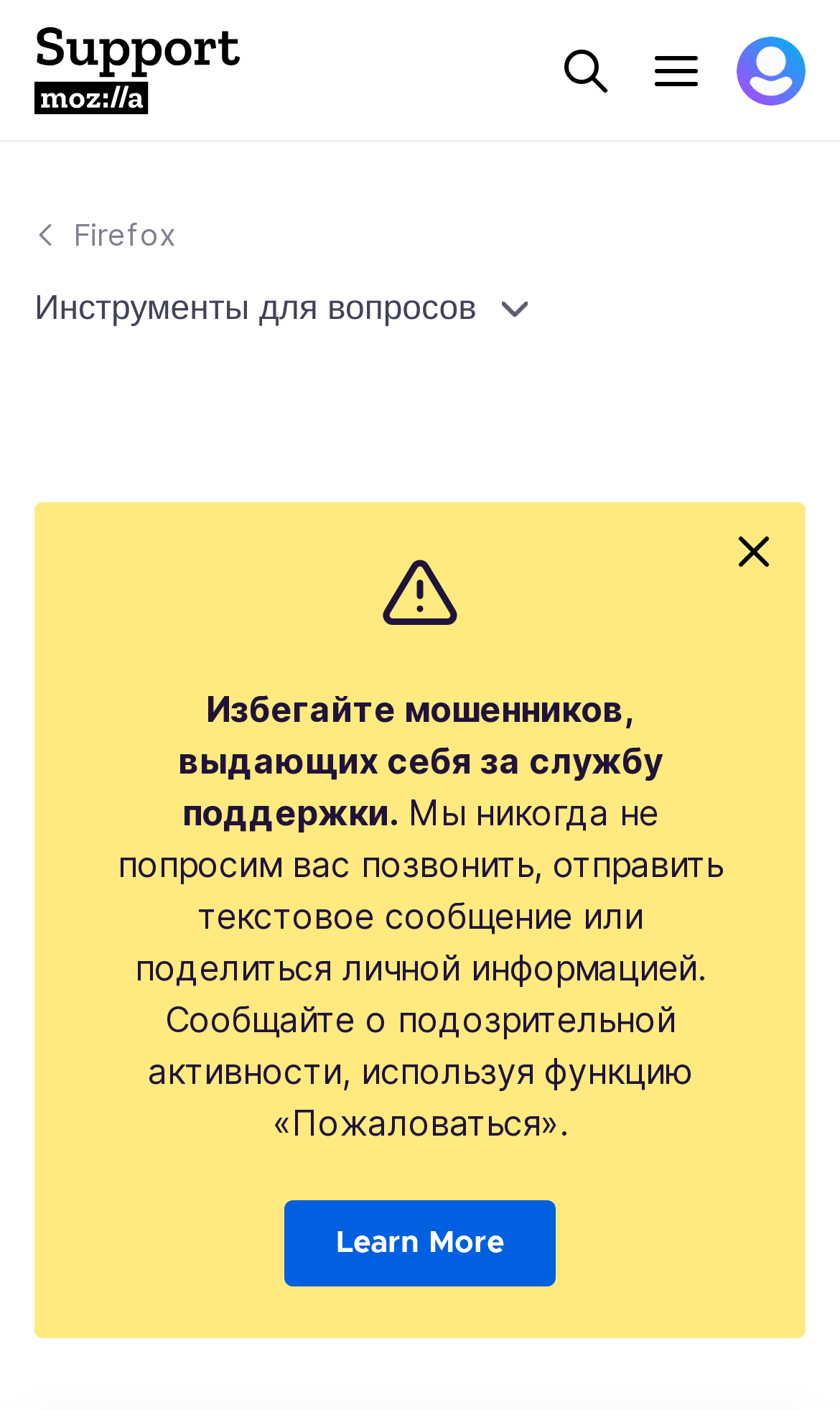What is the purpose of the 'Инструменты для вопросов' button?
Answer the question with a single word or phrase derived from the image.

Expanded: False